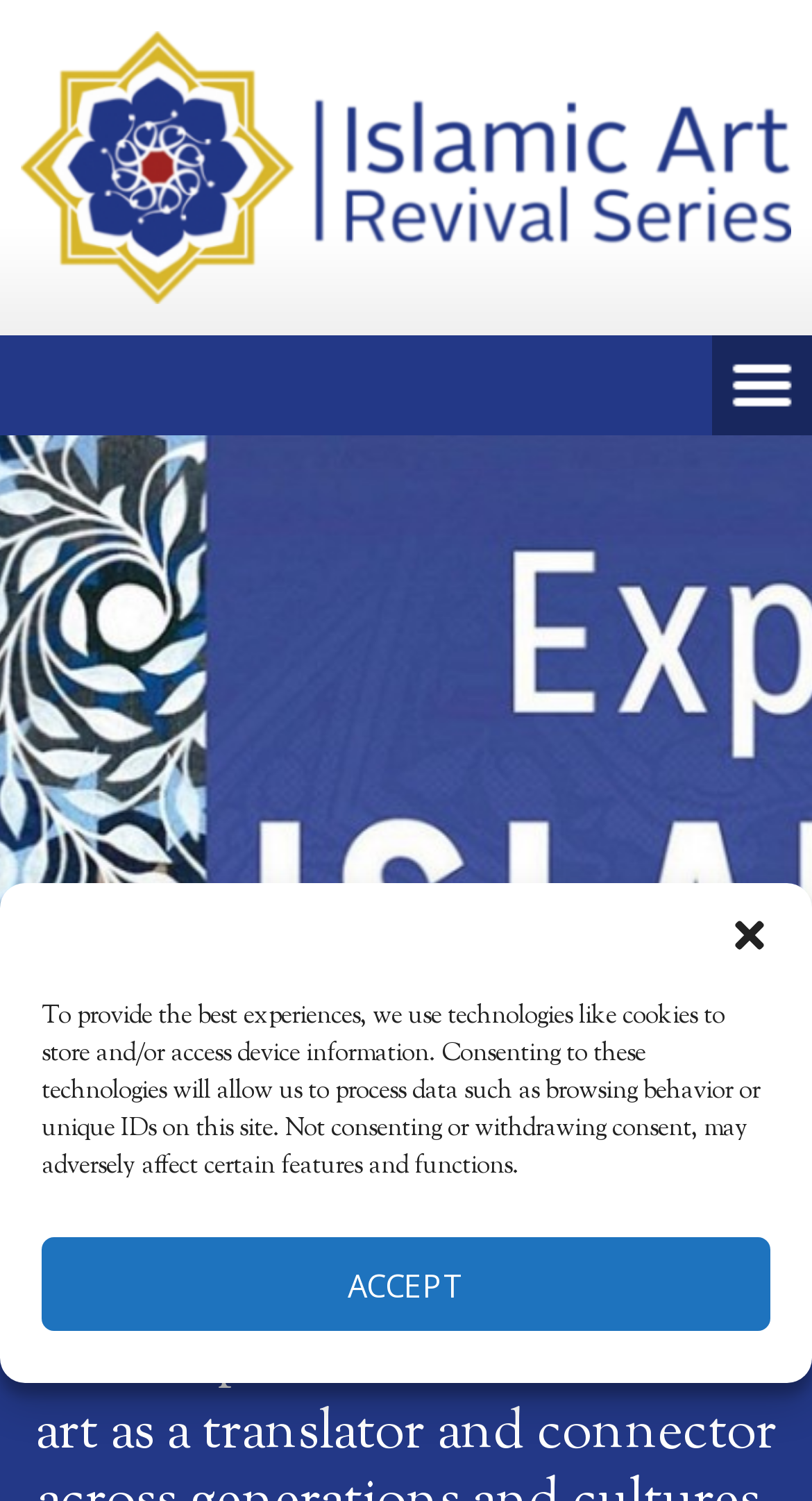Please provide a comprehensive answer to the question based on the screenshot: What is the relationship between art and language according to this website?

The StaticText element 'Art is the universal language.' suggests that according to this website, art is considered a universal language, implying that it can be understood and appreciated by people from different backgrounds and cultures.